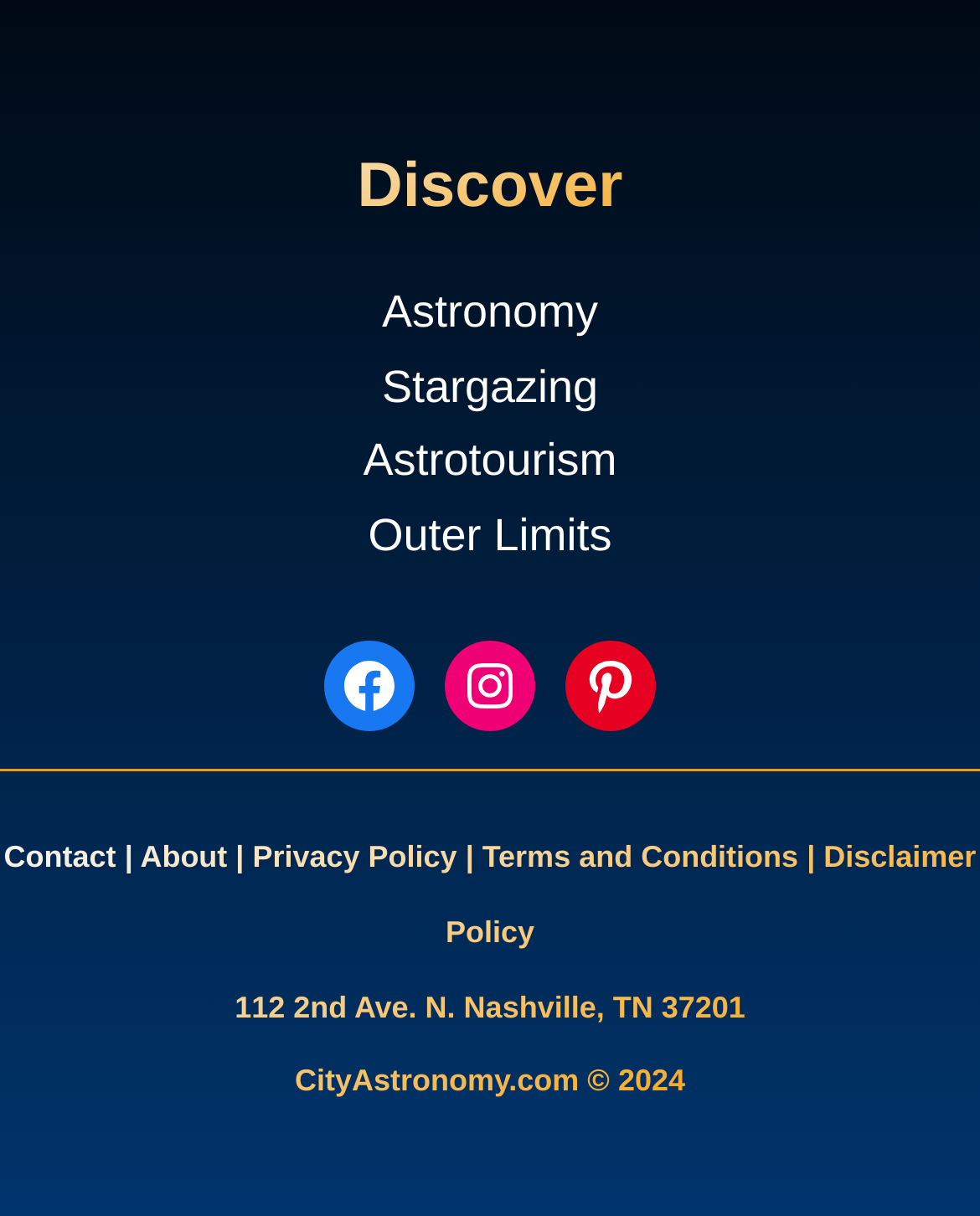What is the copyright year of the website?
Look at the screenshot and provide an in-depth answer.

The copyright year of the website is mentioned at the bottom of the webpage, which is 2024, indicating that the website's content is copyrighted until 2024.